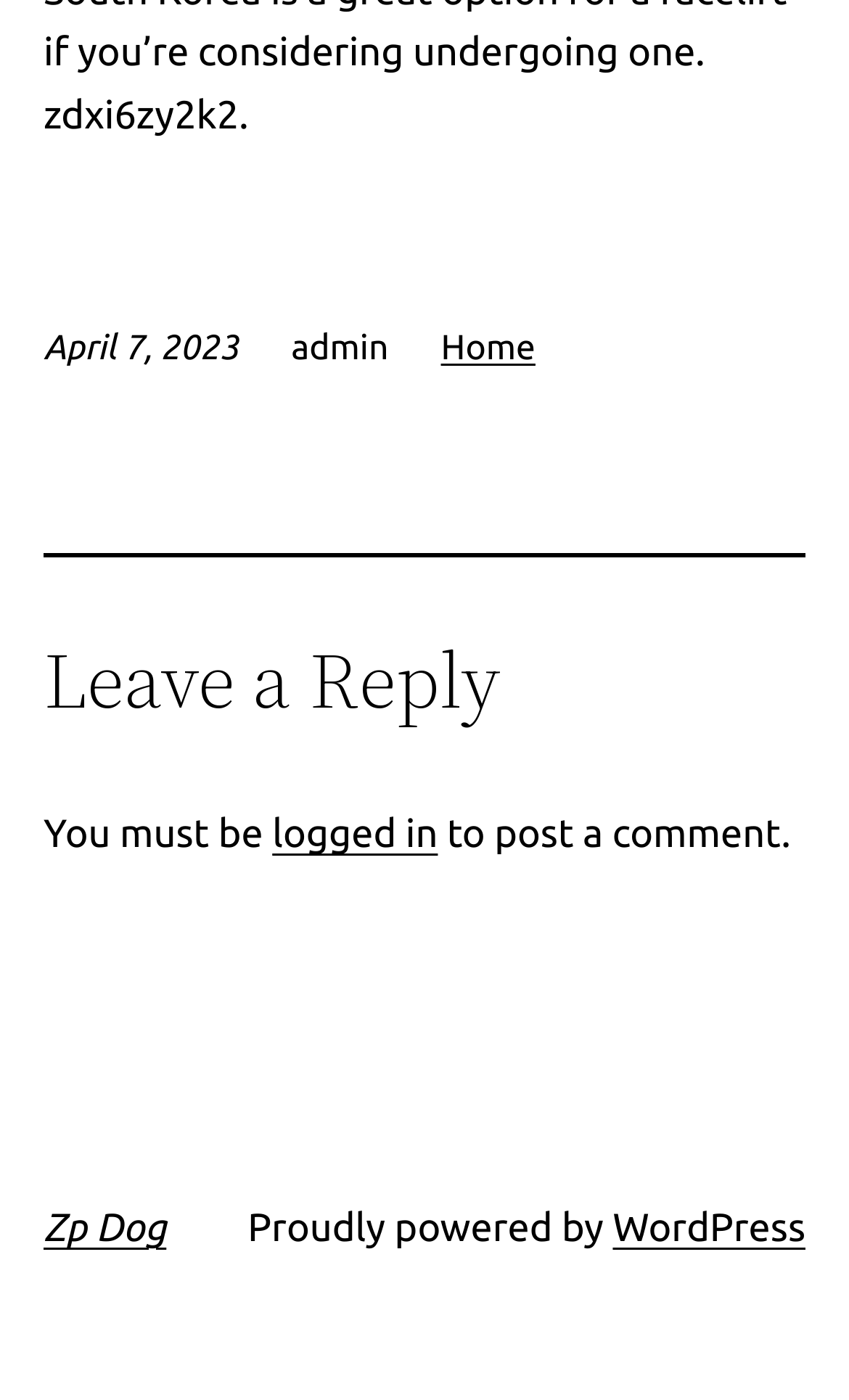Using the webpage screenshot, find the UI element described by Home. Provide the bounding box coordinates in the format (top-left x, top-left y, bottom-right x, bottom-right y), ensuring all values are floating point numbers between 0 and 1.

[0.519, 0.235, 0.631, 0.263]